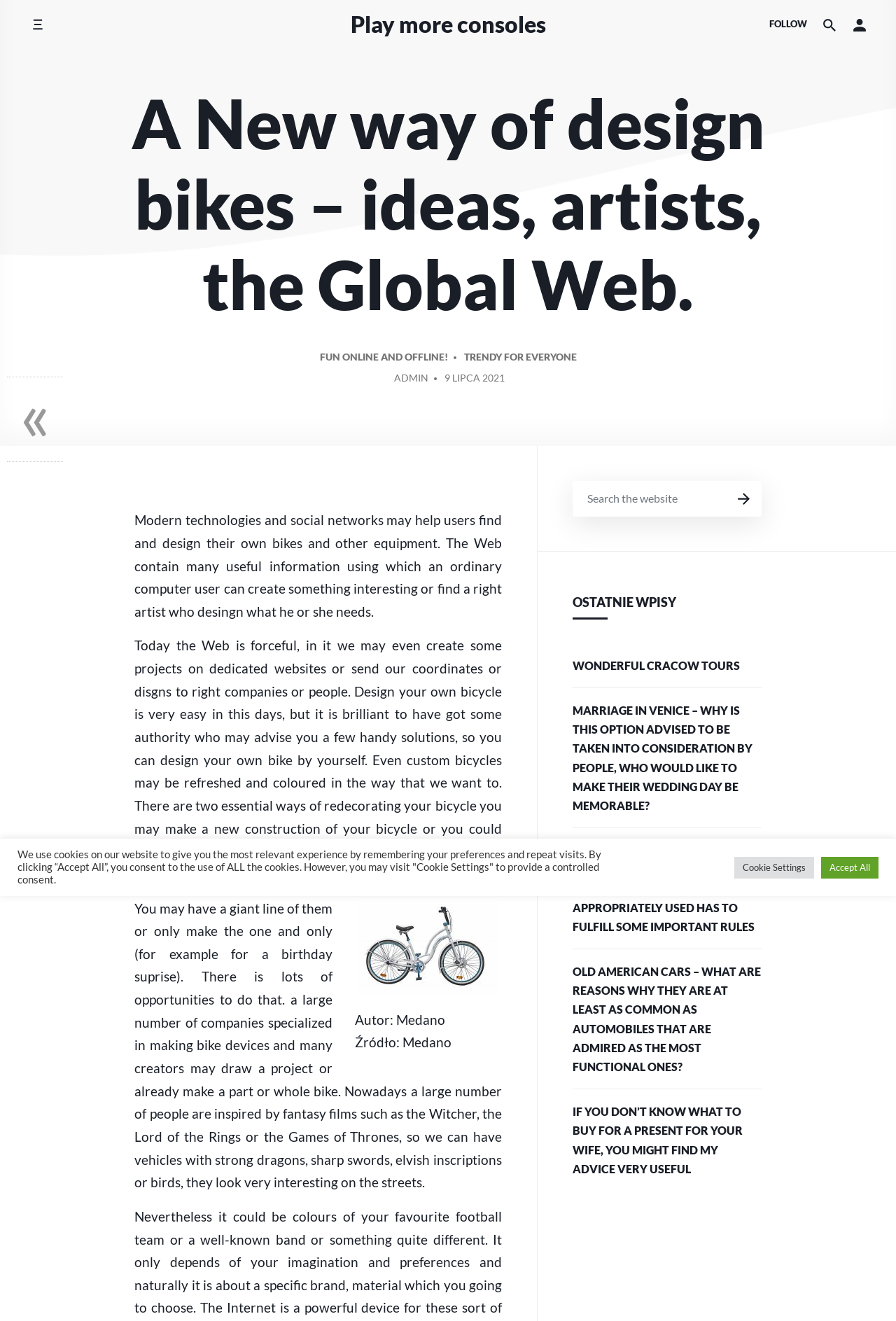Locate the bounding box coordinates of the clickable part needed for the task: "Design your own bike".

[0.357, 0.264, 0.5, 0.28]